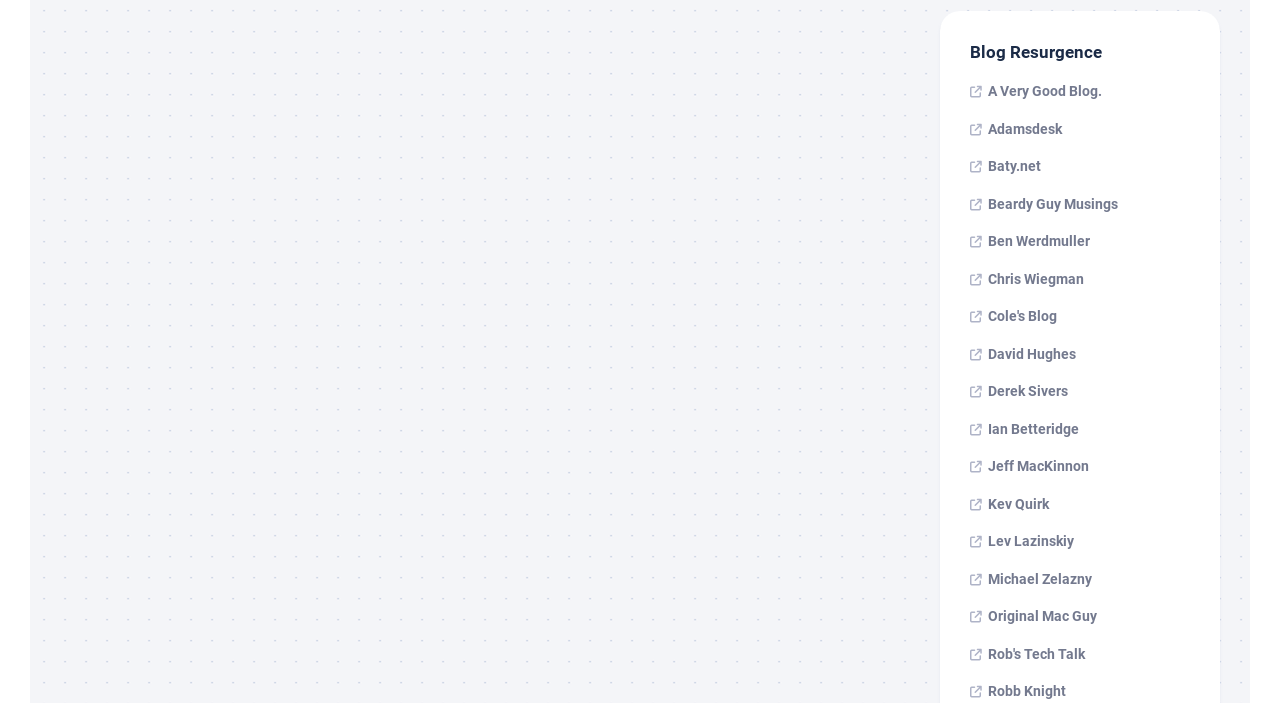How many blogs are listed on this webpage?
From the image, respond using a single word or phrase.

19